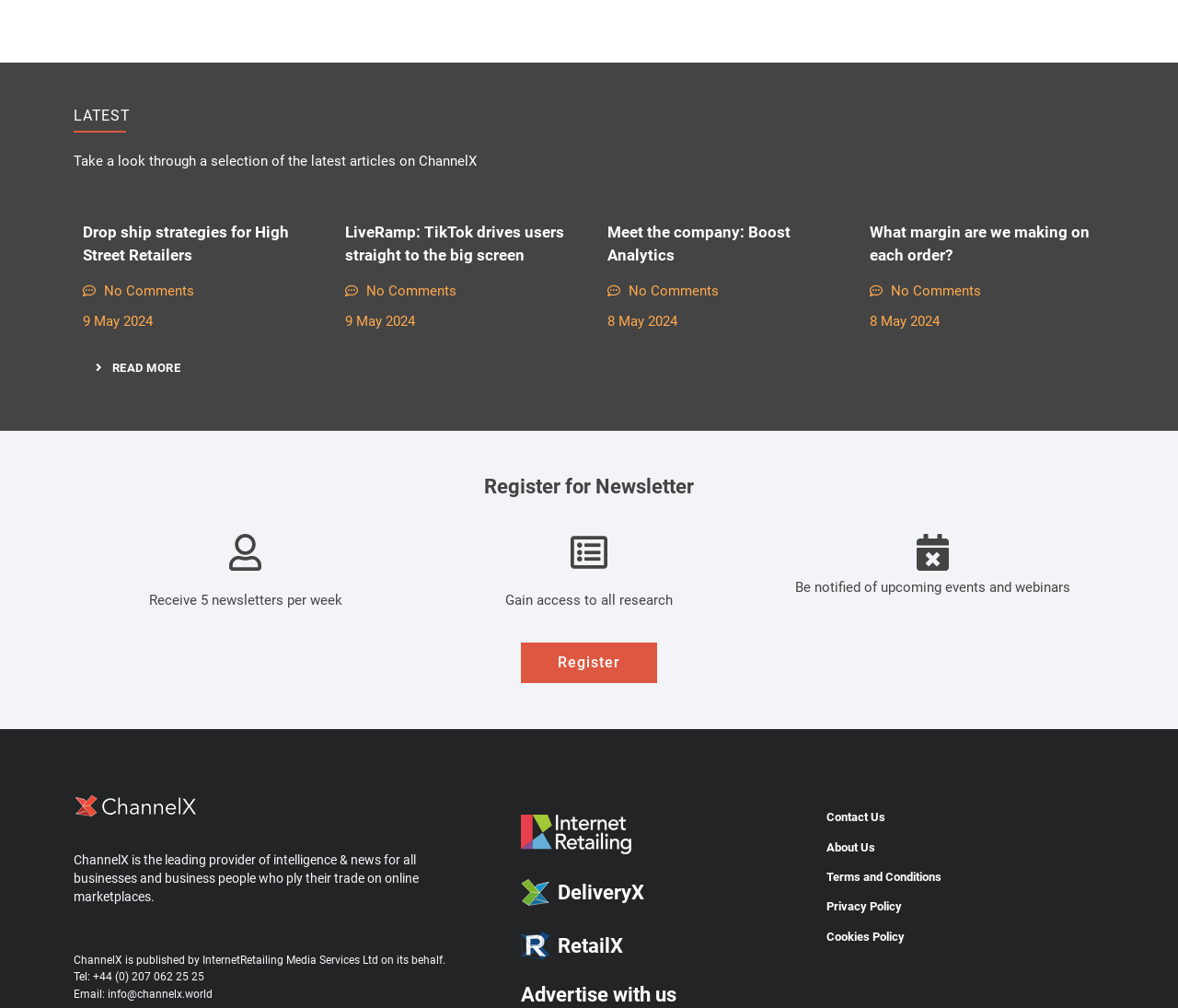How many articles are displayed on the webpage?
Based on the screenshot, answer the question with a single word or phrase.

4